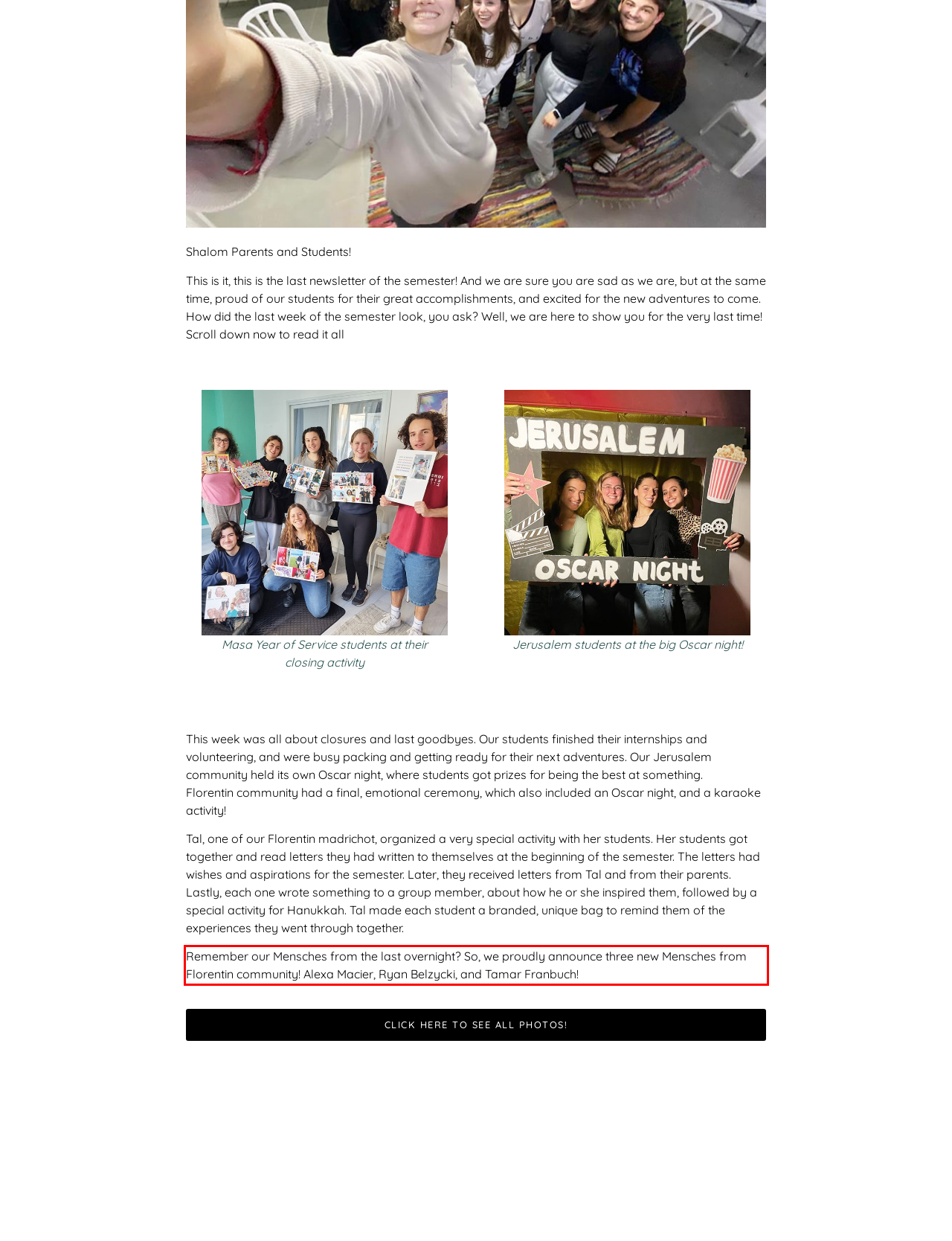Using the provided screenshot of a webpage, recognize and generate the text found within the red rectangle bounding box.

Remember our Mensches from the last overnight? So, we proudly announce three new Mensches from Florentin community! Alexa Macier, Ryan Belzycki, and Tamar Franbuch!